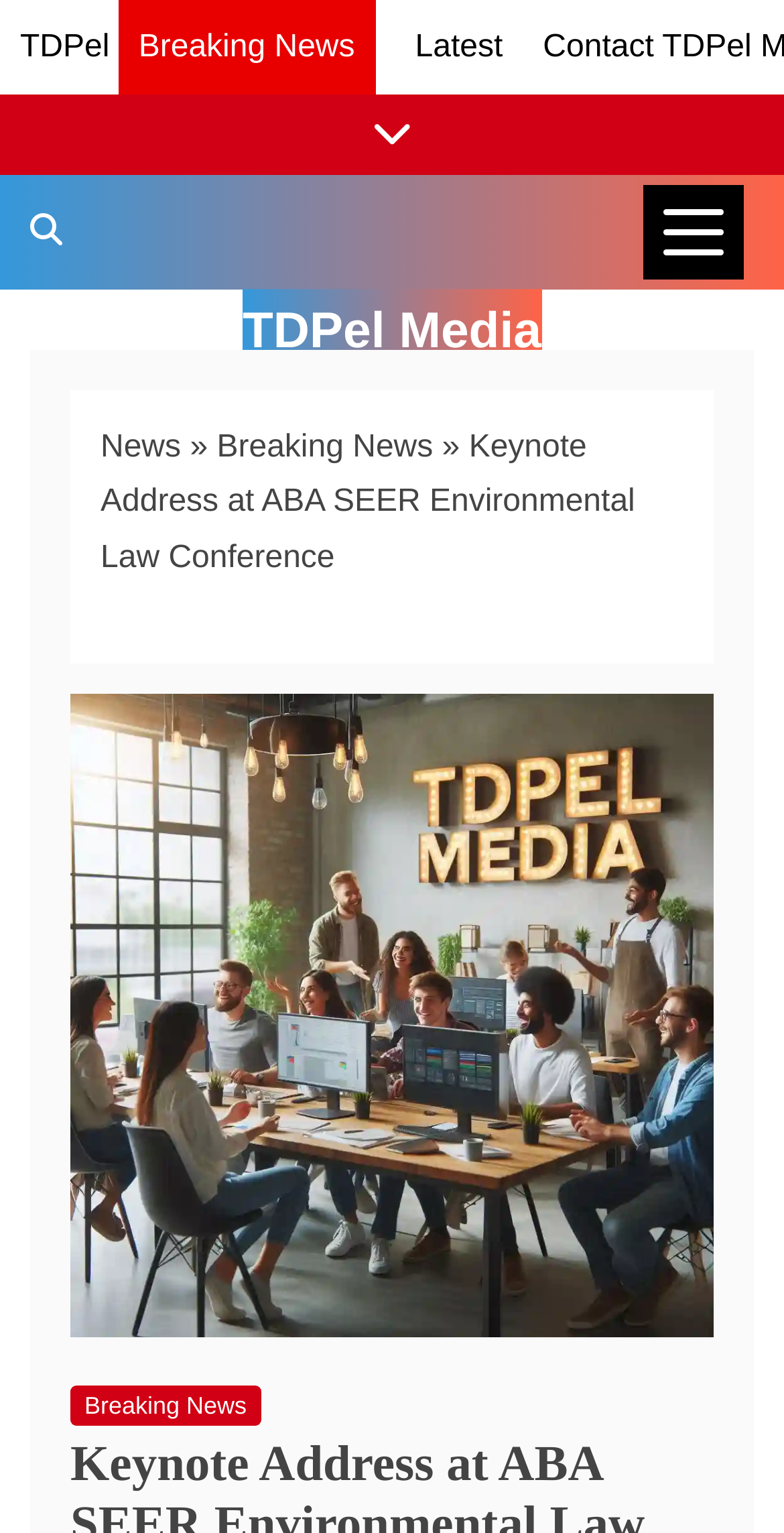Determine the bounding box coordinates for the area you should click to complete the following instruction: "Open User tools menu".

None